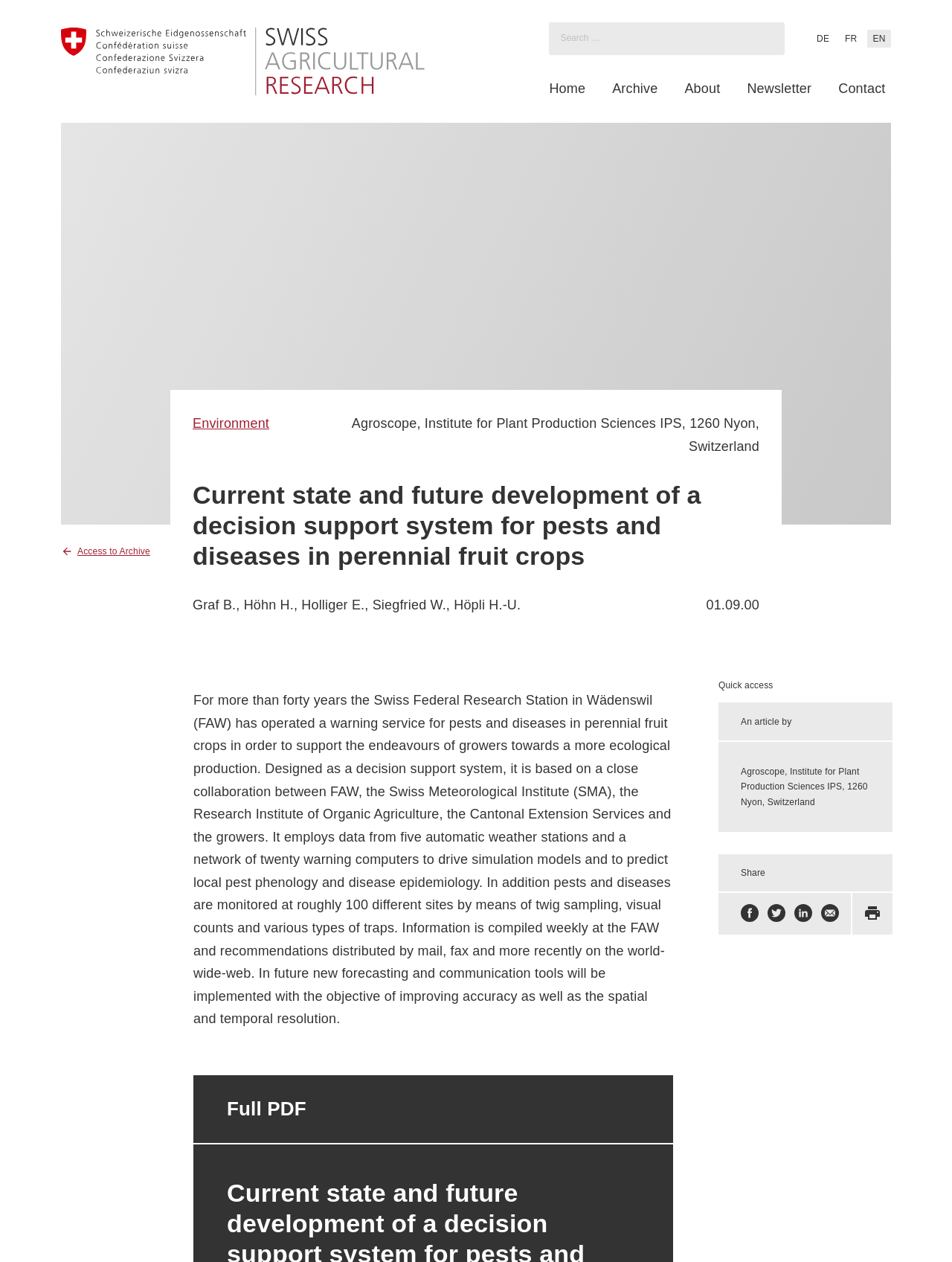Could you specify the bounding box coordinates for the clickable section to complete the following instruction: "Switch to German"?

[0.852, 0.024, 0.877, 0.038]